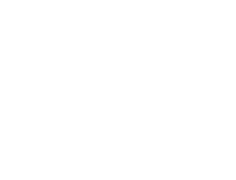Reply to the question with a brief word or phrase: What is the primary focus of the news platform?

Blockchain technology